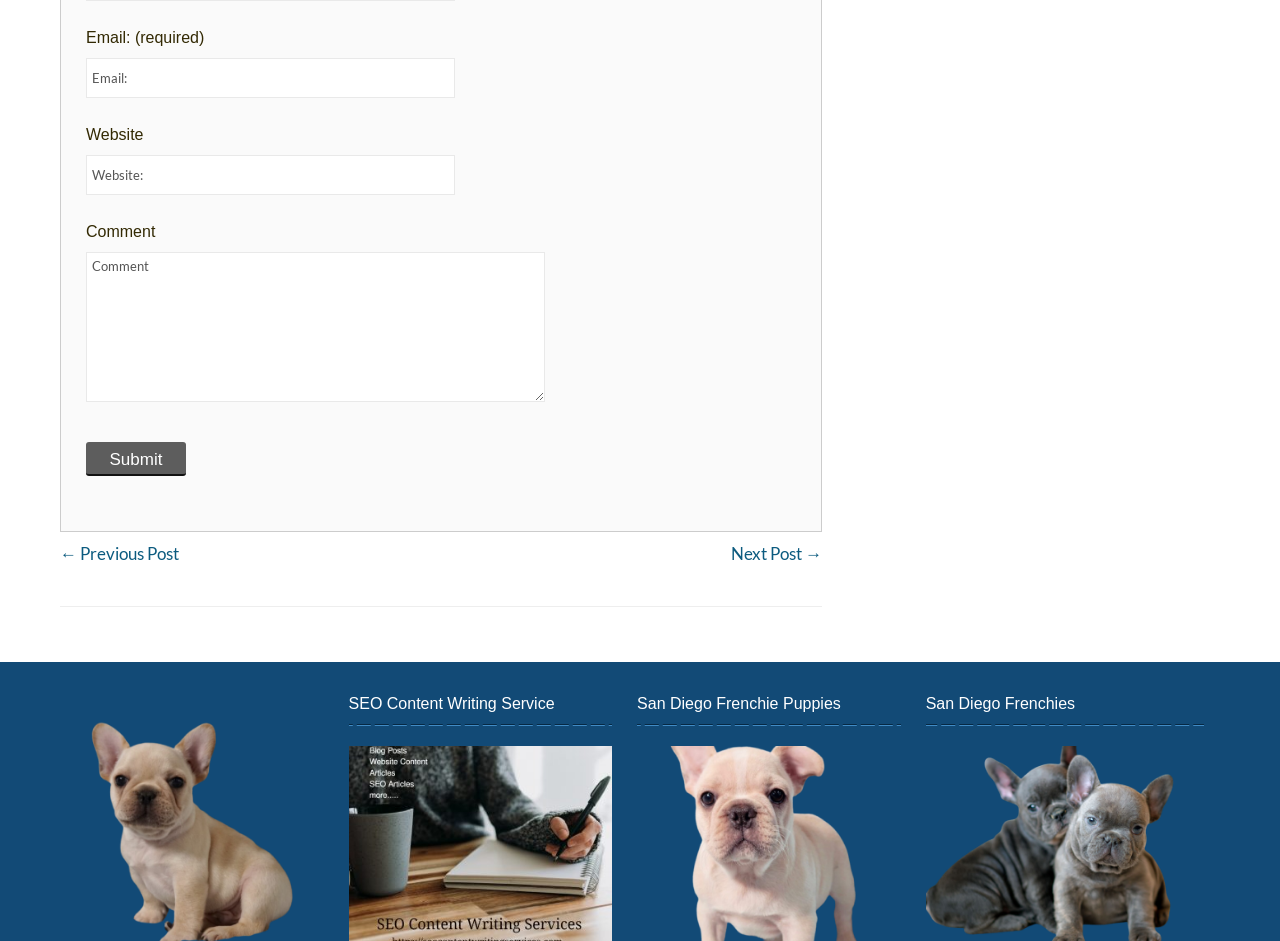What is the rating of the first product?
Give a single word or phrase as your answer by examining the image.

4.7 out of 5 stars